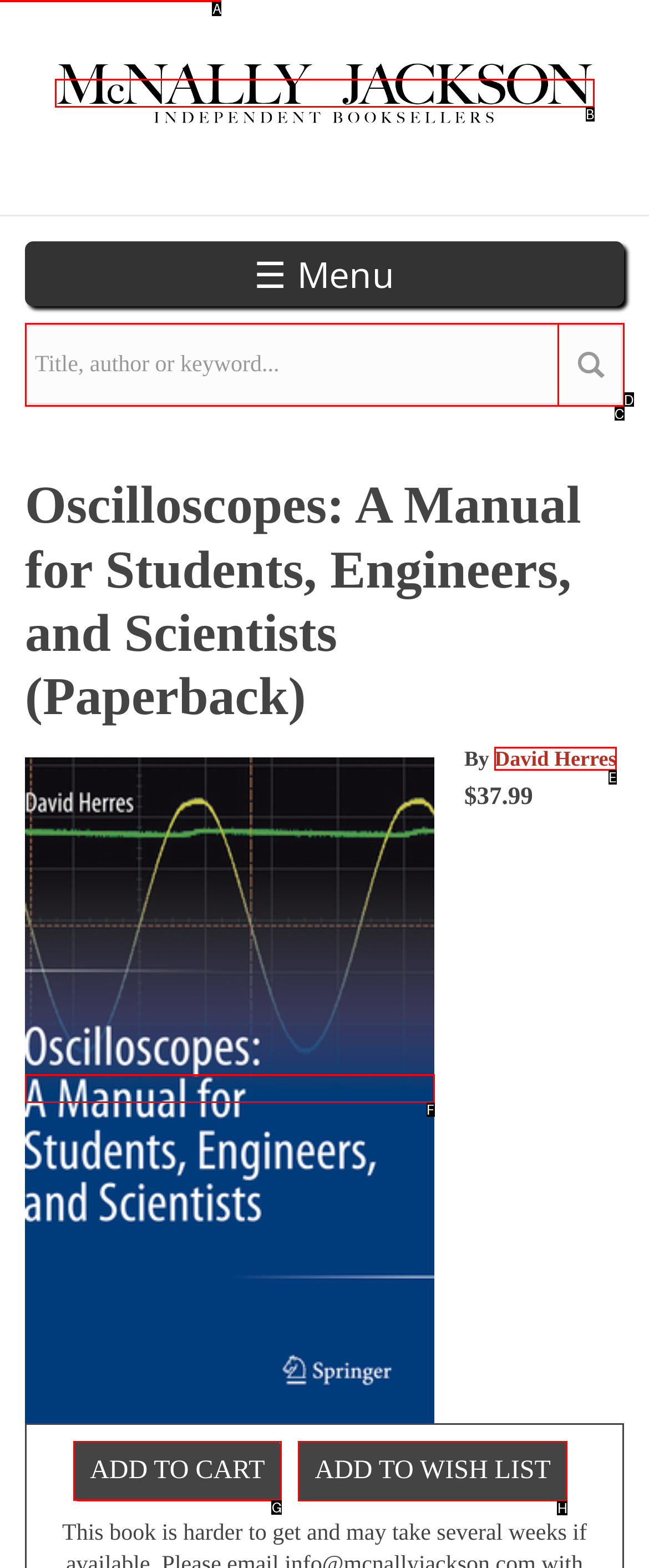Determine the letter of the UI element that you need to click to perform the task: Add to Cart.
Provide your answer with the appropriate option's letter.

G